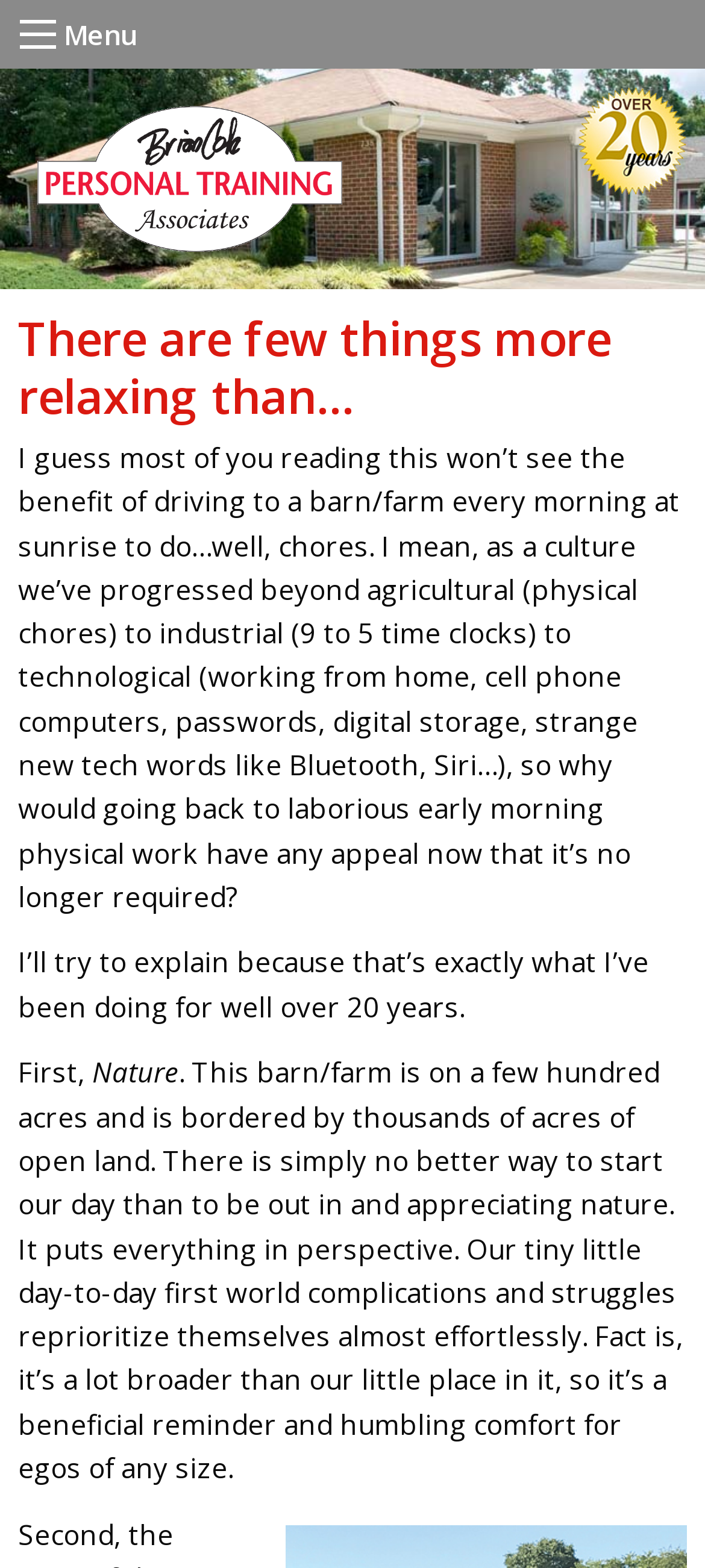Determine the bounding box coordinates for the HTML element described here: "parent_node: Menu".

[0.029, 0.013, 0.08, 0.031]